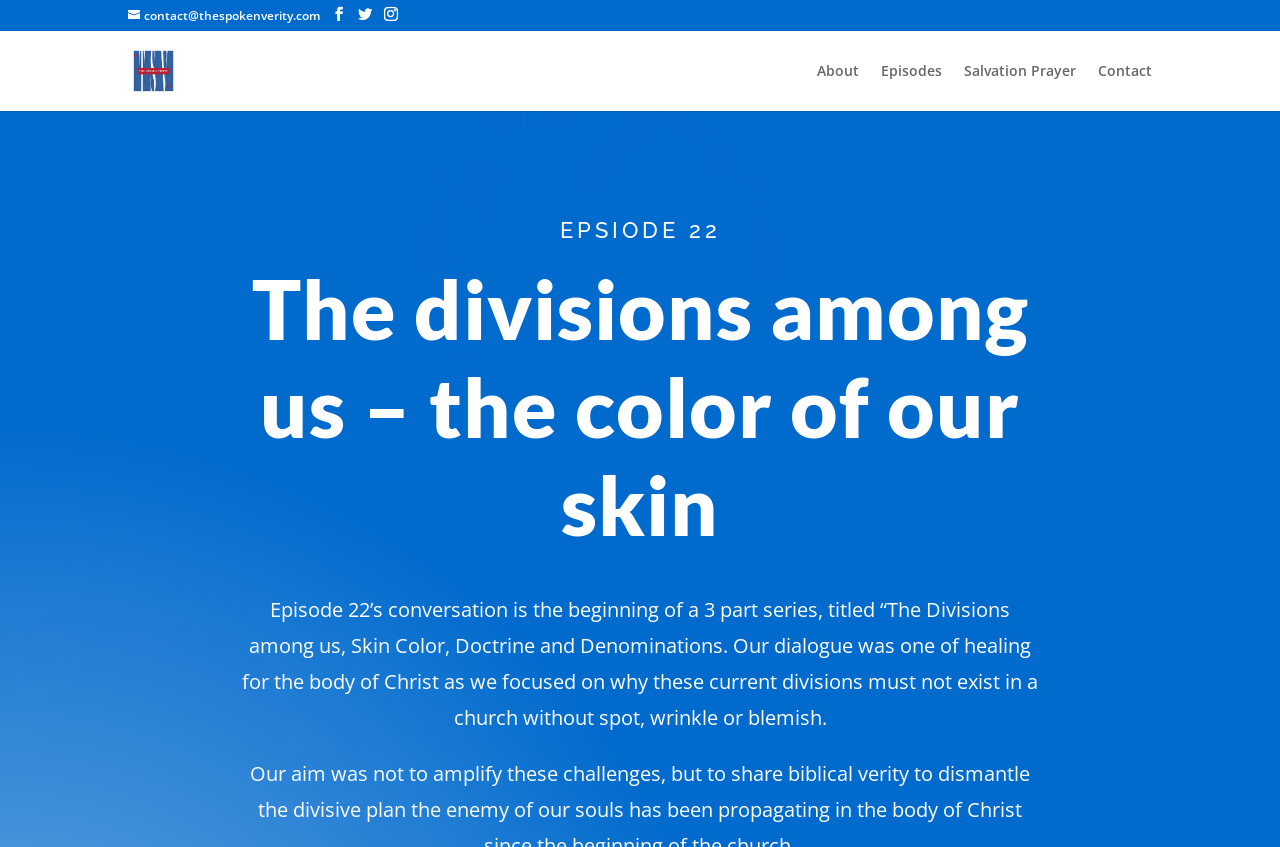Respond concisely with one word or phrase to the following query:
What is the topic of the 3-part series?

Divisions among us